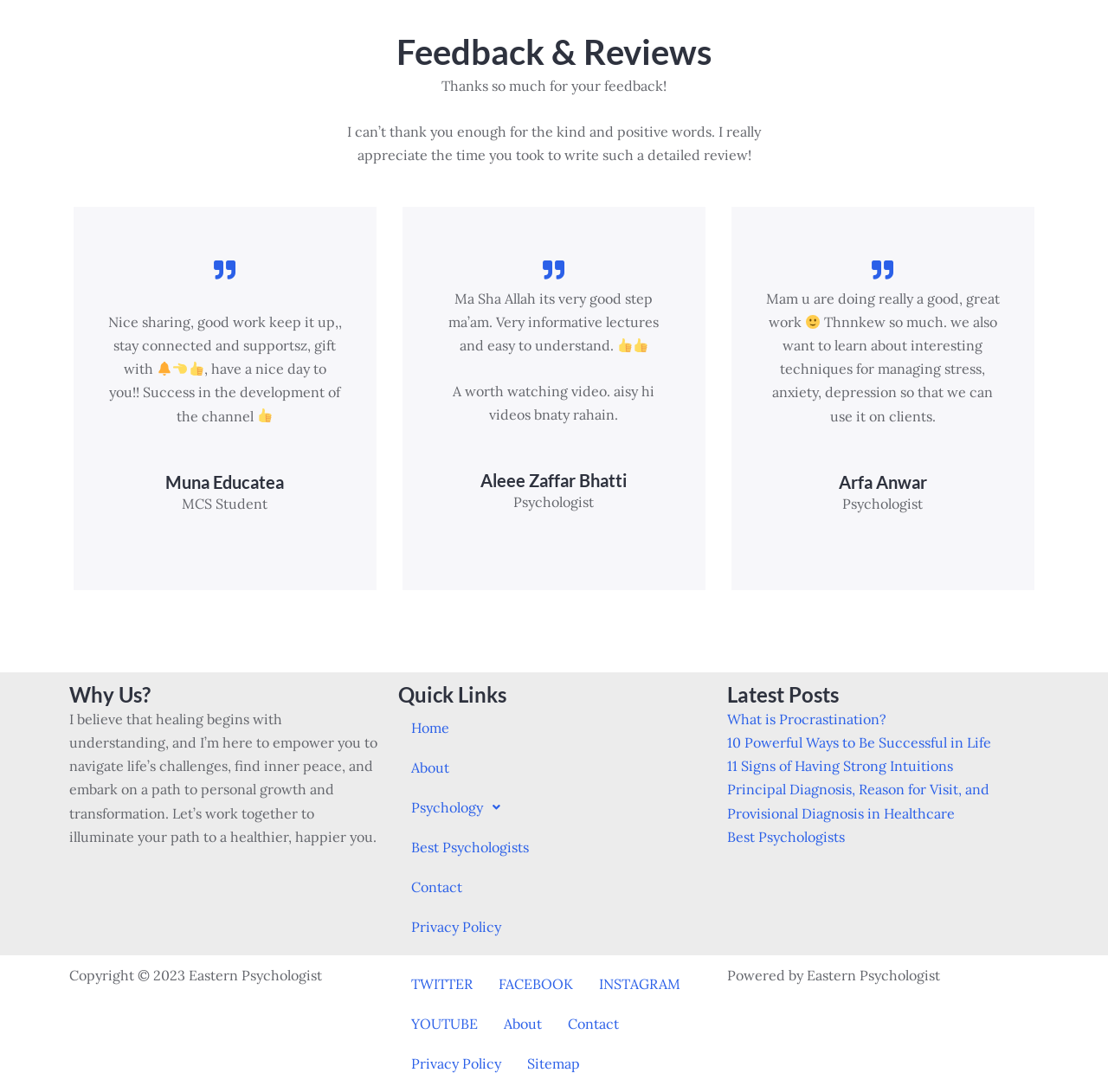Find the bounding box coordinates of the element's region that should be clicked in order to follow the given instruction: "Check the 'Best Psychologists' link". The coordinates should consist of four float numbers between 0 and 1, i.e., [left, top, right, bottom].

[0.359, 0.757, 0.641, 0.794]